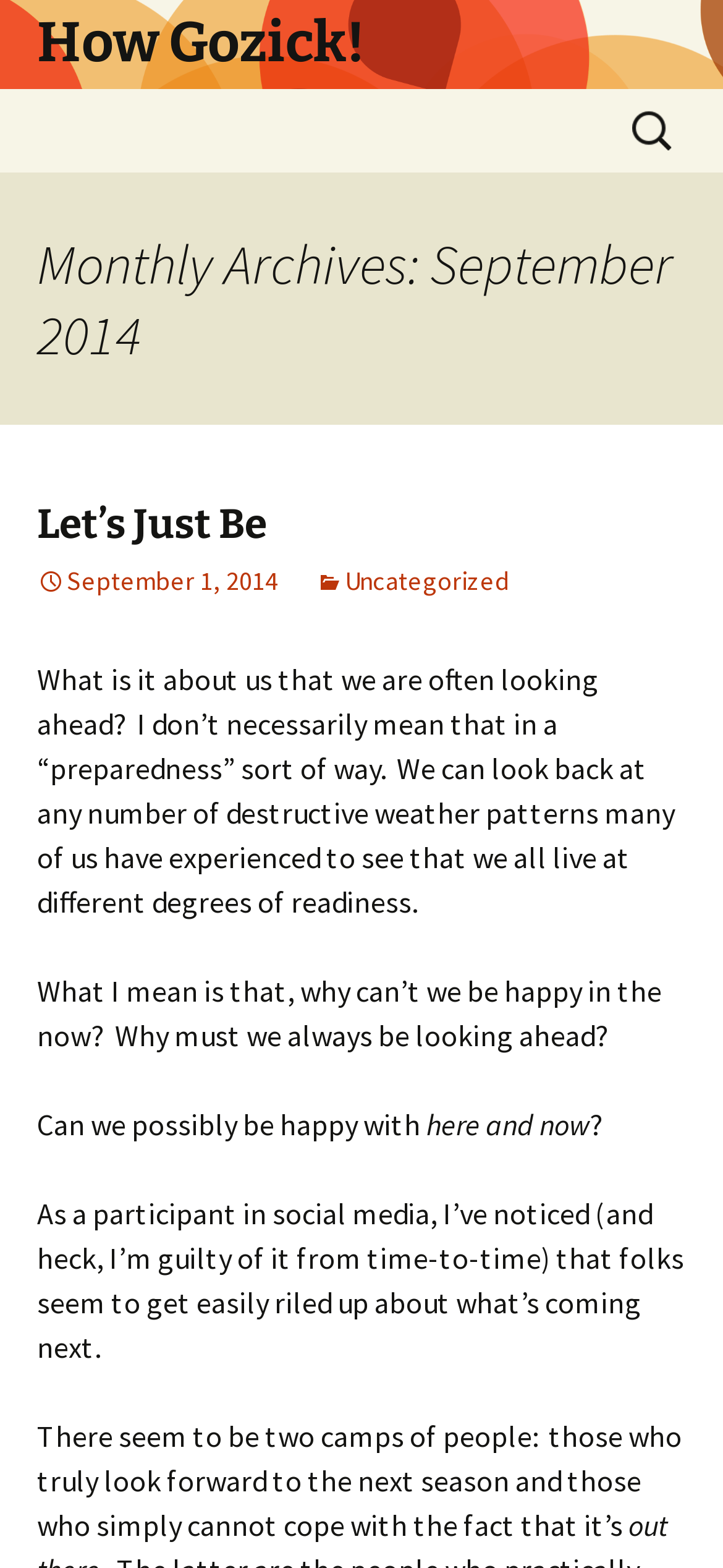Identify the bounding box coordinates for the UI element described as: "How Gozick!".

[0.0, 0.0, 1.0, 0.057]